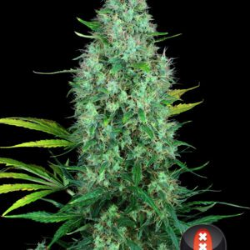Analyze the image and give a detailed response to the question:
What is the color of the leaves?

The caption describes the cannabis plant as having 'vibrant green leaves', which suggests that the leaves are a bright and intense green color.